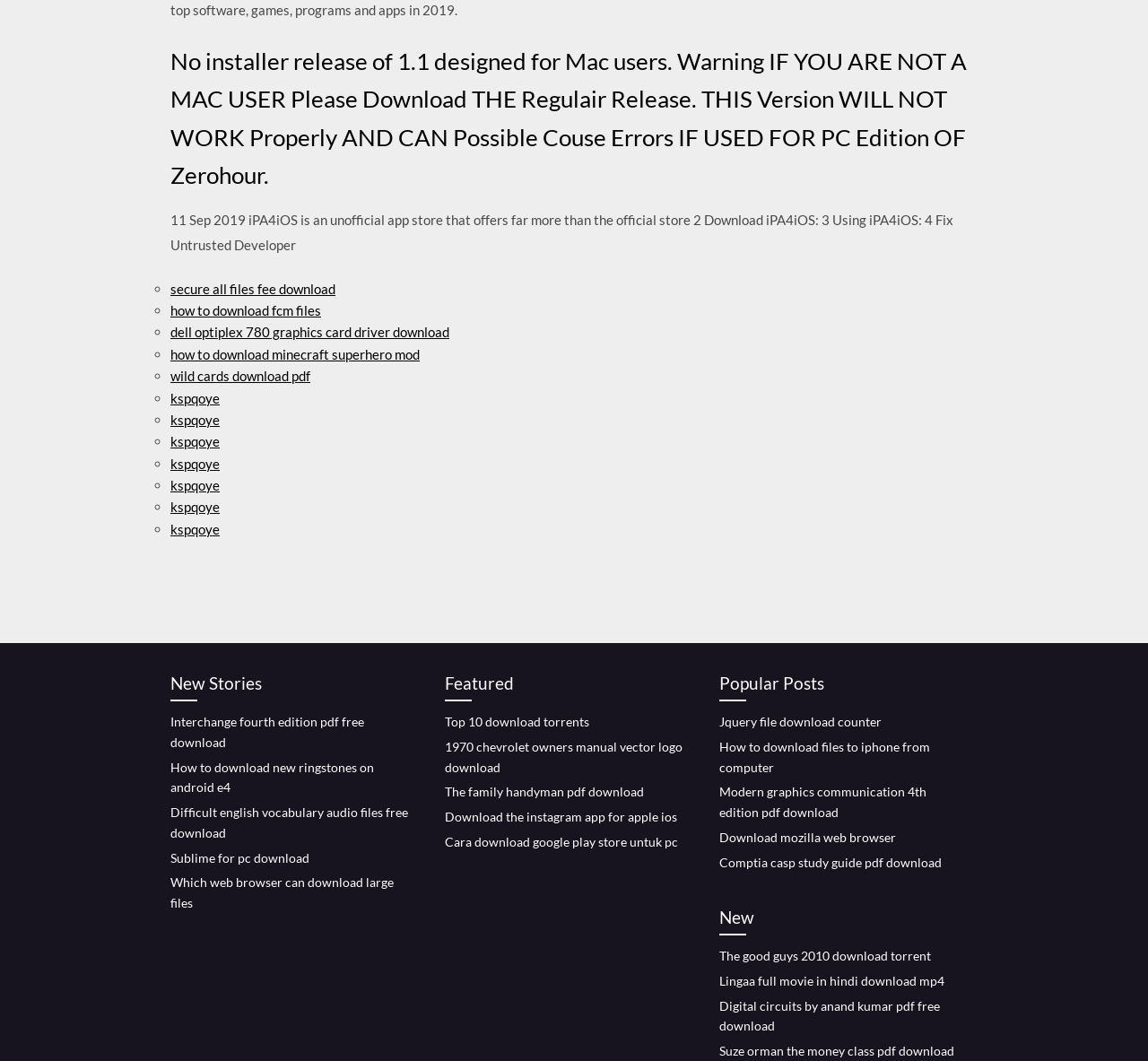How many categories are there on this webpage?
Provide a thorough and detailed answer to the question.

The webpage has four categories: 'New Stories', 'Featured', 'Popular Posts', and 'New'. These categories are denoted by headings on the webpage.